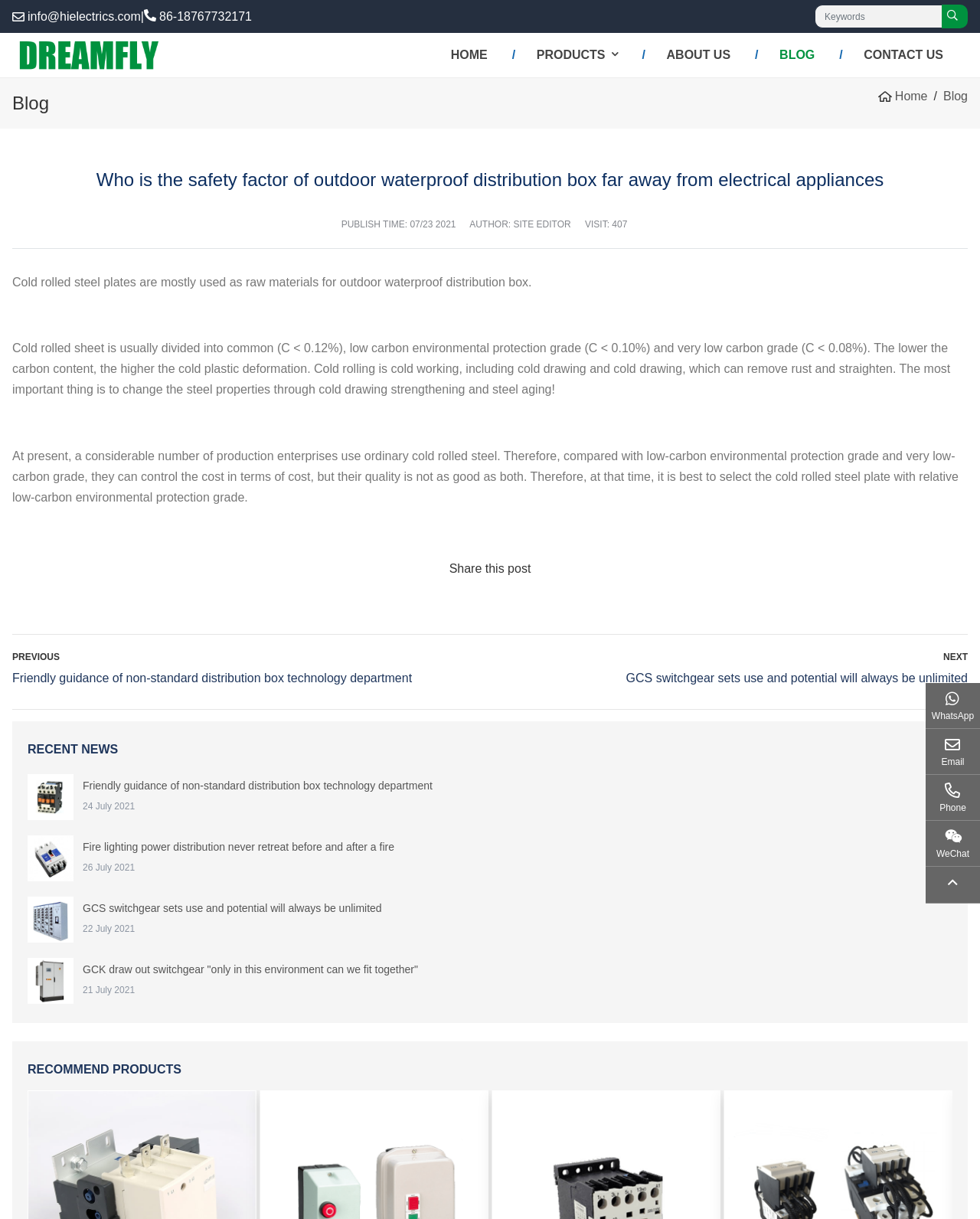Bounding box coordinates are specified in the format (top-left x, top-left y, bottom-right x, bottom-right y). All values are floating point numbers bounded between 0 and 1. Please provide the bounding box coordinate of the region this sentence describes: All announcements

None